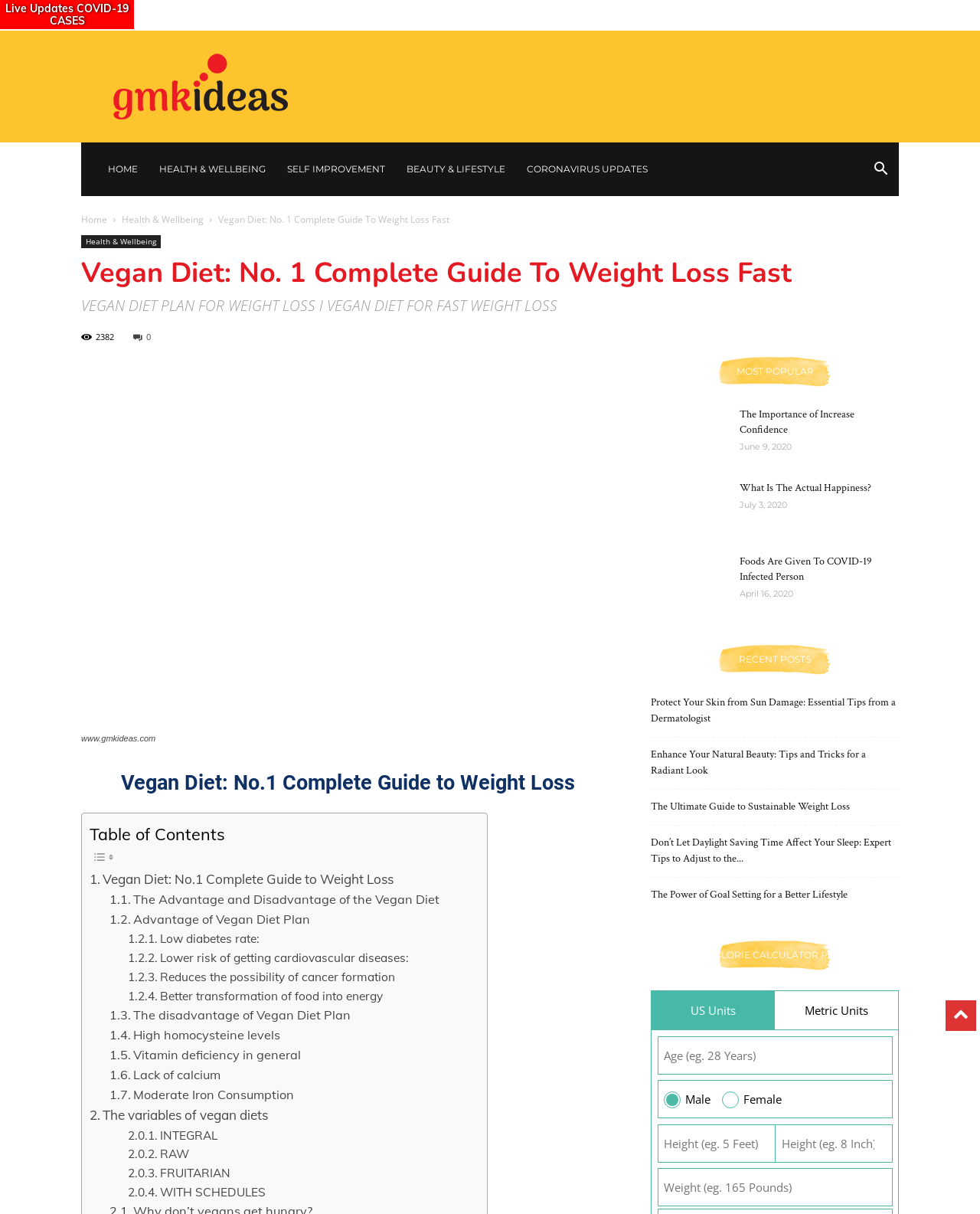What is the title of the first section in the 'Table of Contents'?
Refer to the image and provide a one-word or short phrase answer.

Vegan Diet: No.1 Complete Guide to Weight Loss